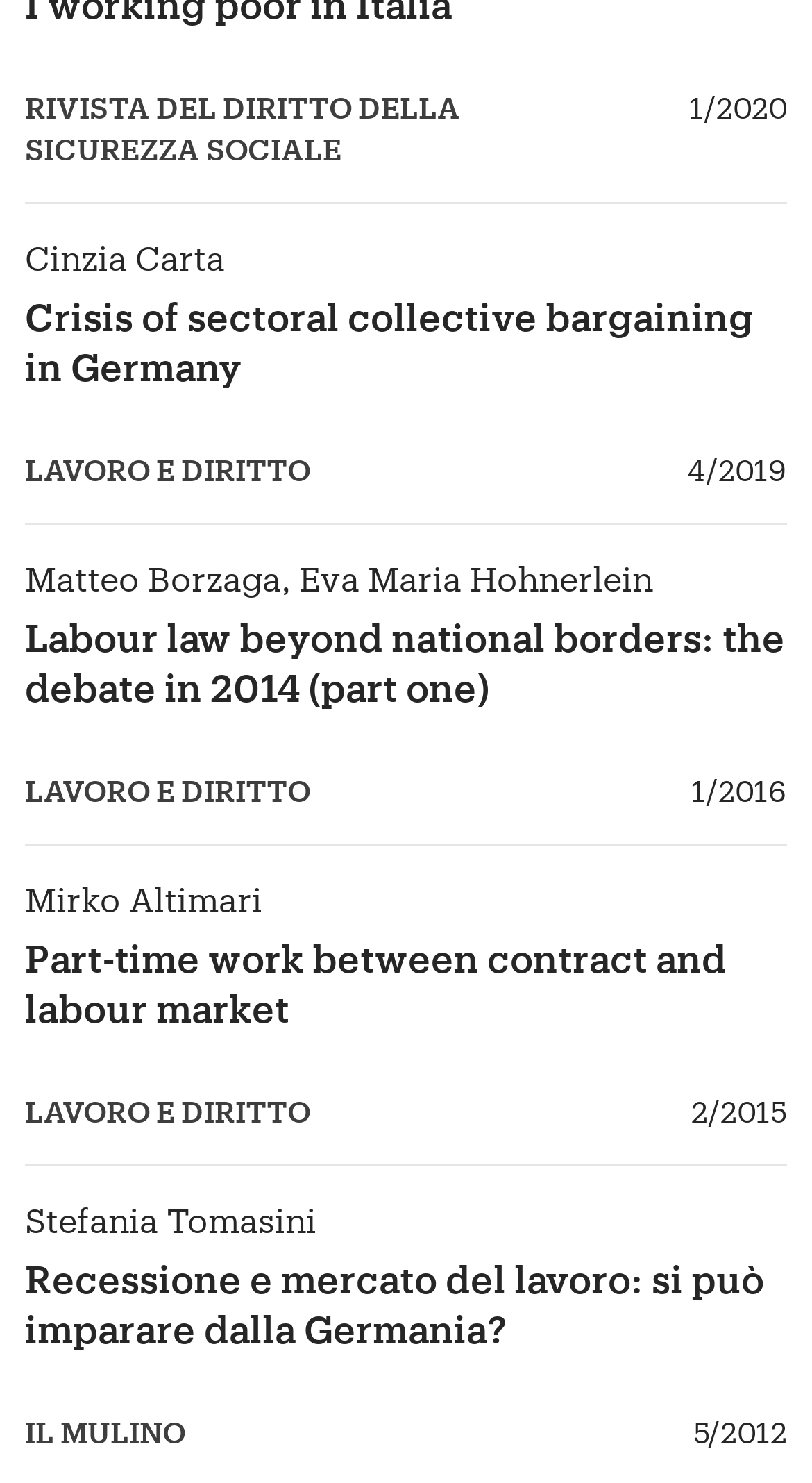Identify the bounding box coordinates of the area that should be clicked in order to complete the given instruction: "Go to the issue 2/2015". The bounding box coordinates should be four float numbers between 0 and 1, i.e., [left, top, right, bottom].

[0.851, 0.737, 0.969, 0.763]